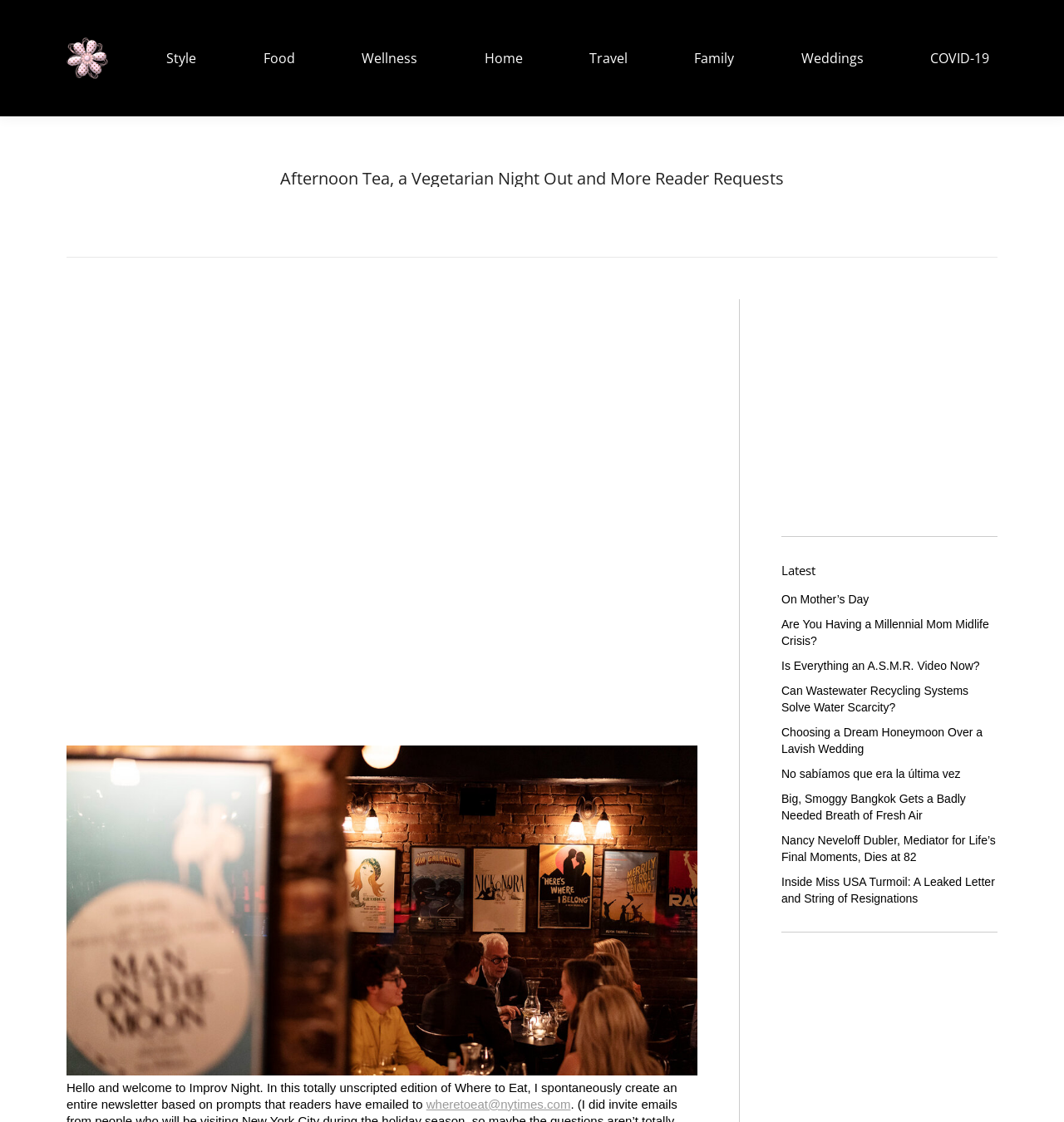Specify the bounding box coordinates of the region I need to click to perform the following instruction: "Check the latest news". The coordinates must be four float numbers in the range of 0 to 1, i.e., [left, top, right, bottom].

[0.734, 0.501, 0.766, 0.516]